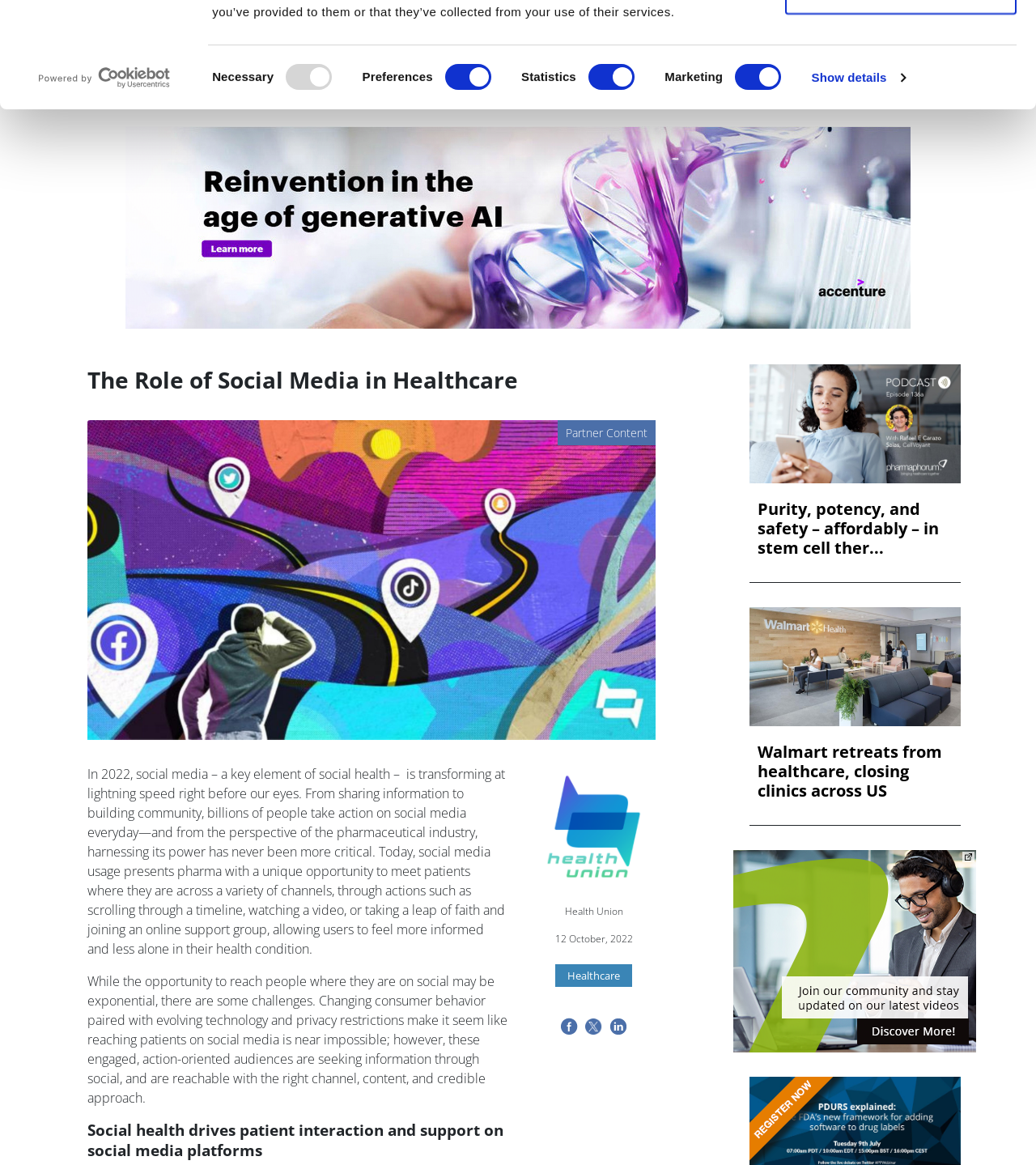Determine the bounding box for the described HTML element: "Sign up". Ensure the coordinates are four float numbers between 0 and 1 in the format [left, top, right, bottom].

[0.577, 0.006, 0.626, 0.021]